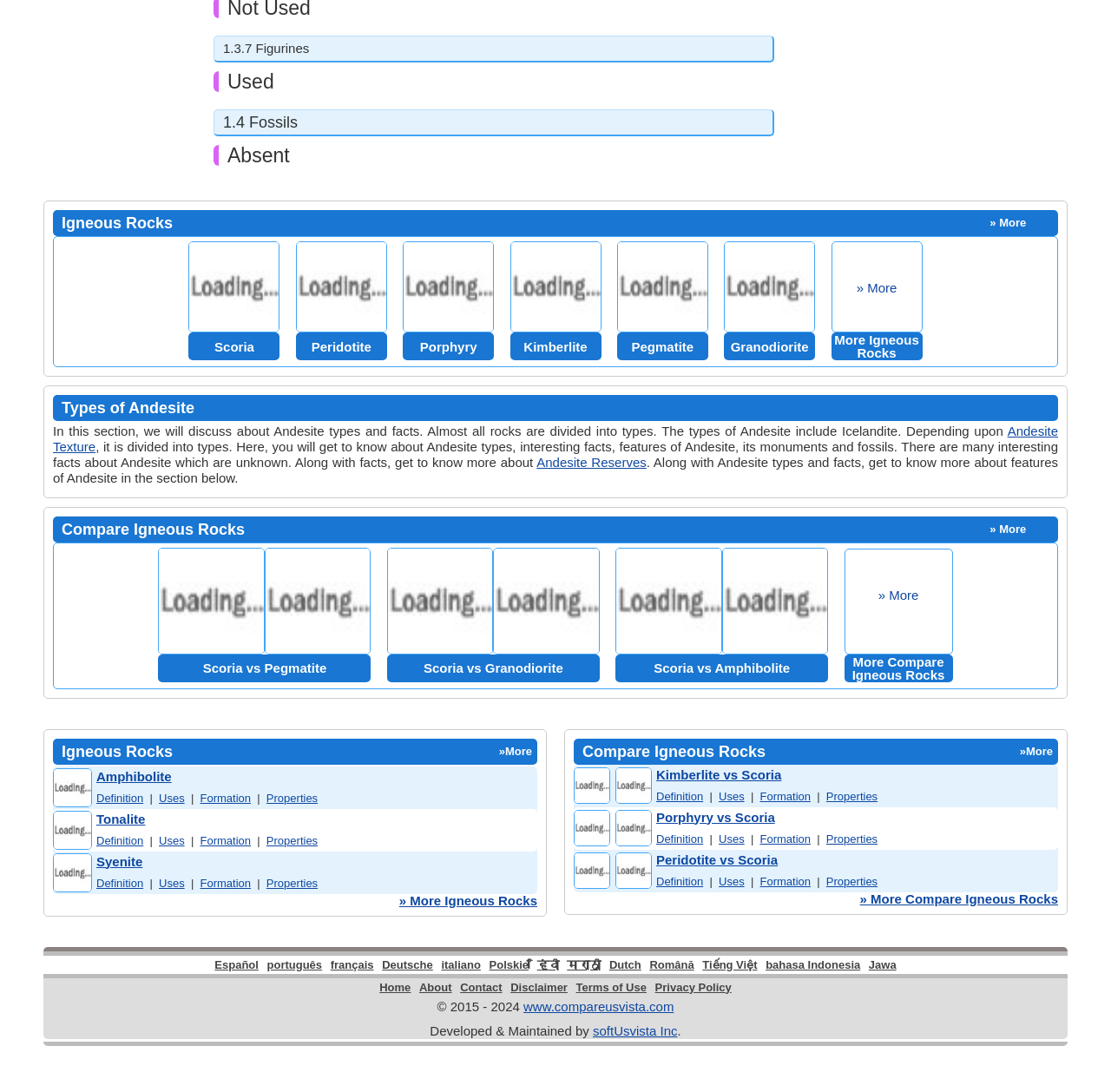Calculate the bounding box coordinates of the UI element given the description: "Pegmatite".

[0.555, 0.304, 0.637, 0.33]